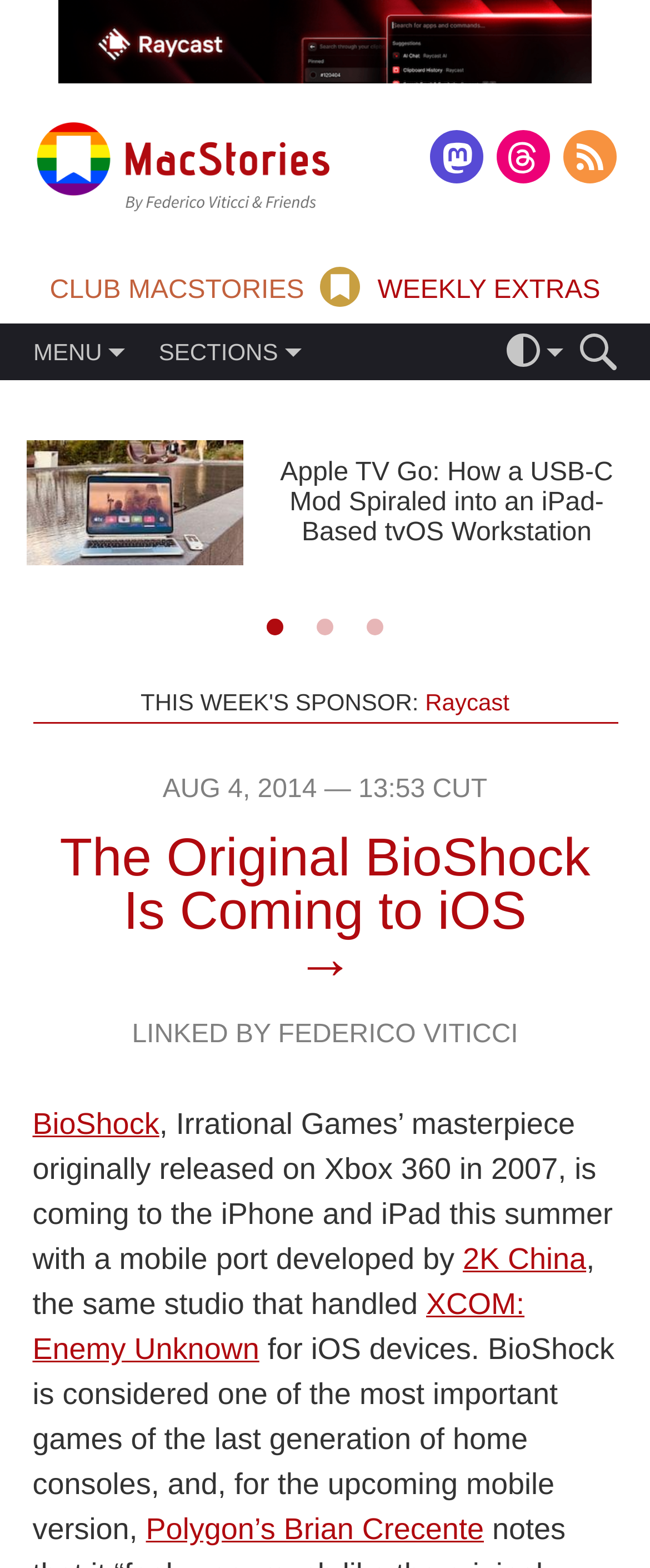Please provide the bounding box coordinates in the format (top-left x, top-left y, bottom-right x, bottom-right y). Remember, all values are floating point numbers between 0 and 1. What is the bounding box coordinate of the region described as: SETUPS

[0.051, 0.352, 0.385, 0.367]